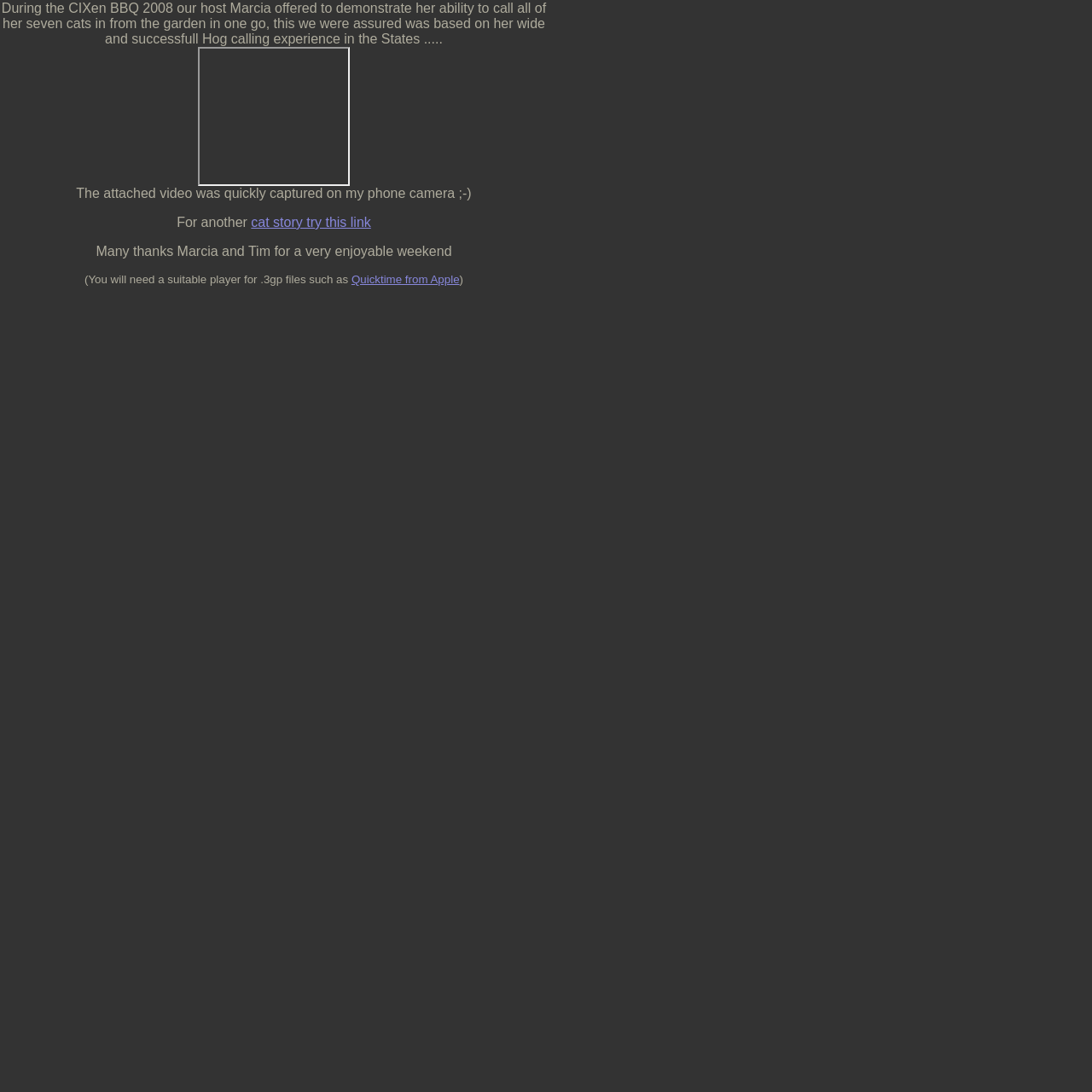Determine the bounding box coordinates for the UI element matching this description: "cat story try this link".

[0.23, 0.197, 0.34, 0.21]